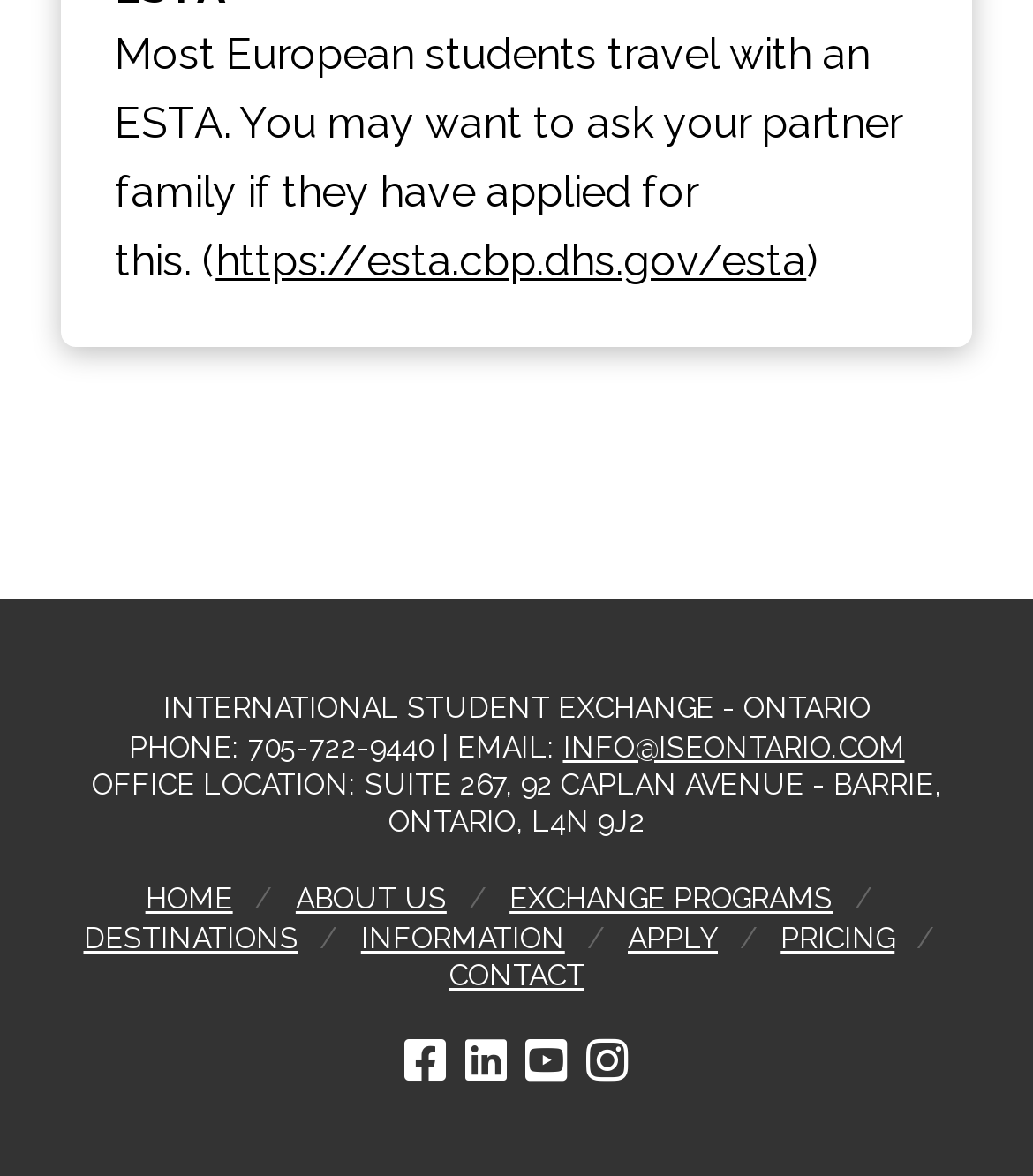Calculate the bounding box coordinates of the UI element given the description: "About Us".

[0.286, 0.751, 0.432, 0.783]